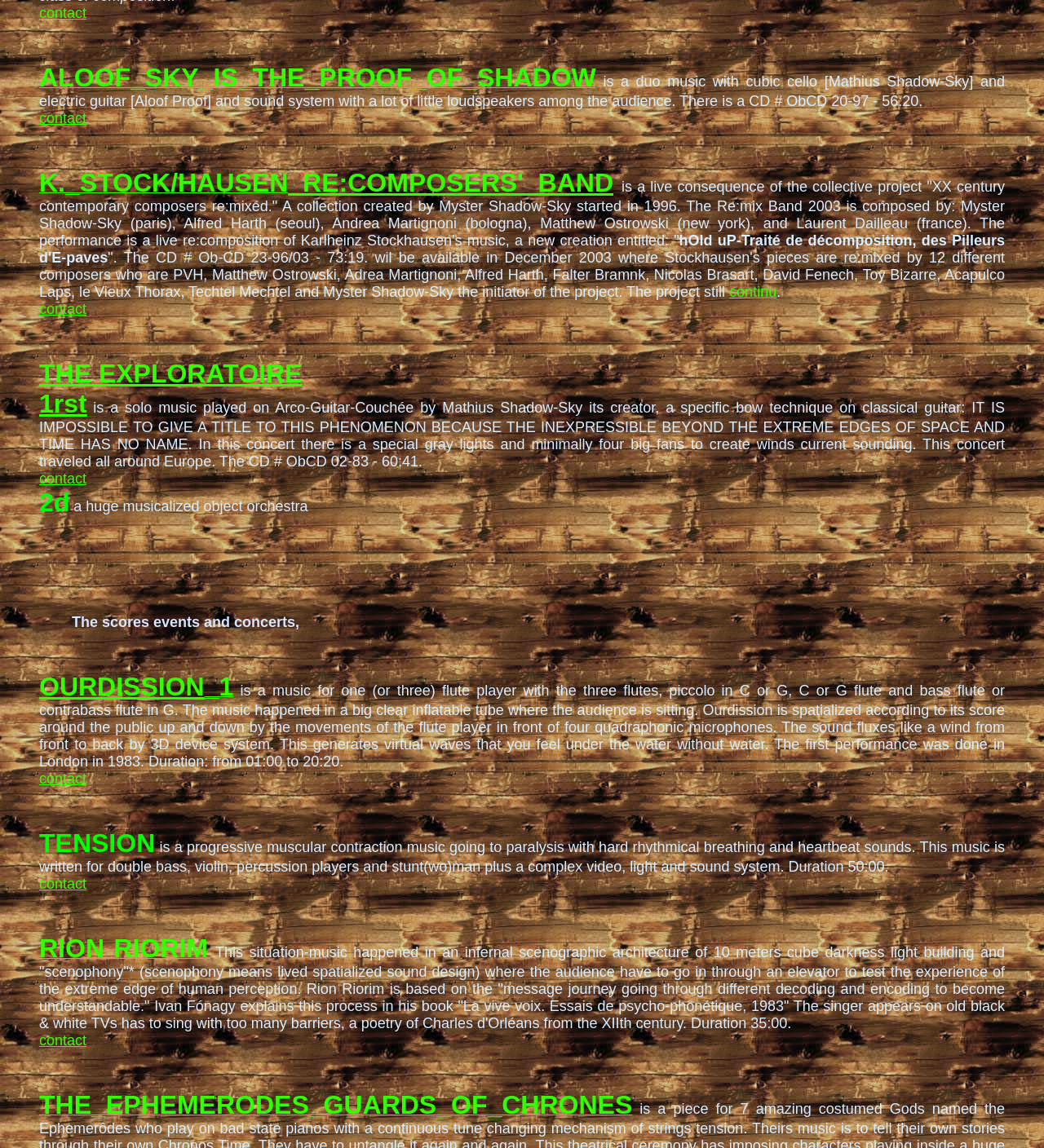Could you specify the bounding box coordinates for the clickable section to complete the following instruction: "read about OURDISSION"?

[0.038, 0.585, 0.196, 0.611]